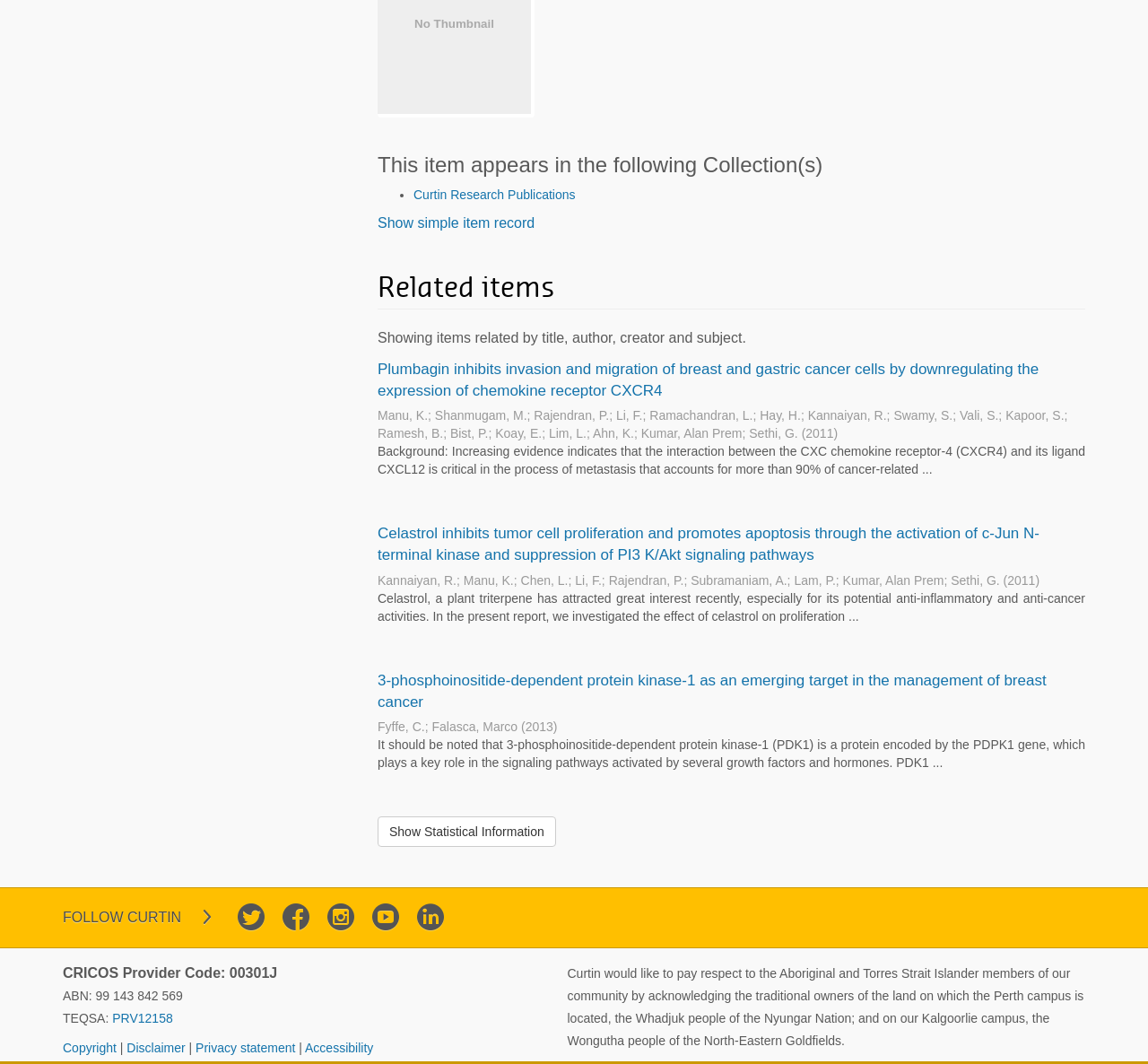Please indicate the bounding box coordinates of the element's region to be clicked to achieve the instruction: "Follow Daisy Farm Kitchen on Pinterest". Provide the coordinates as four float numbers between 0 and 1, i.e., [left, top, right, bottom].

None